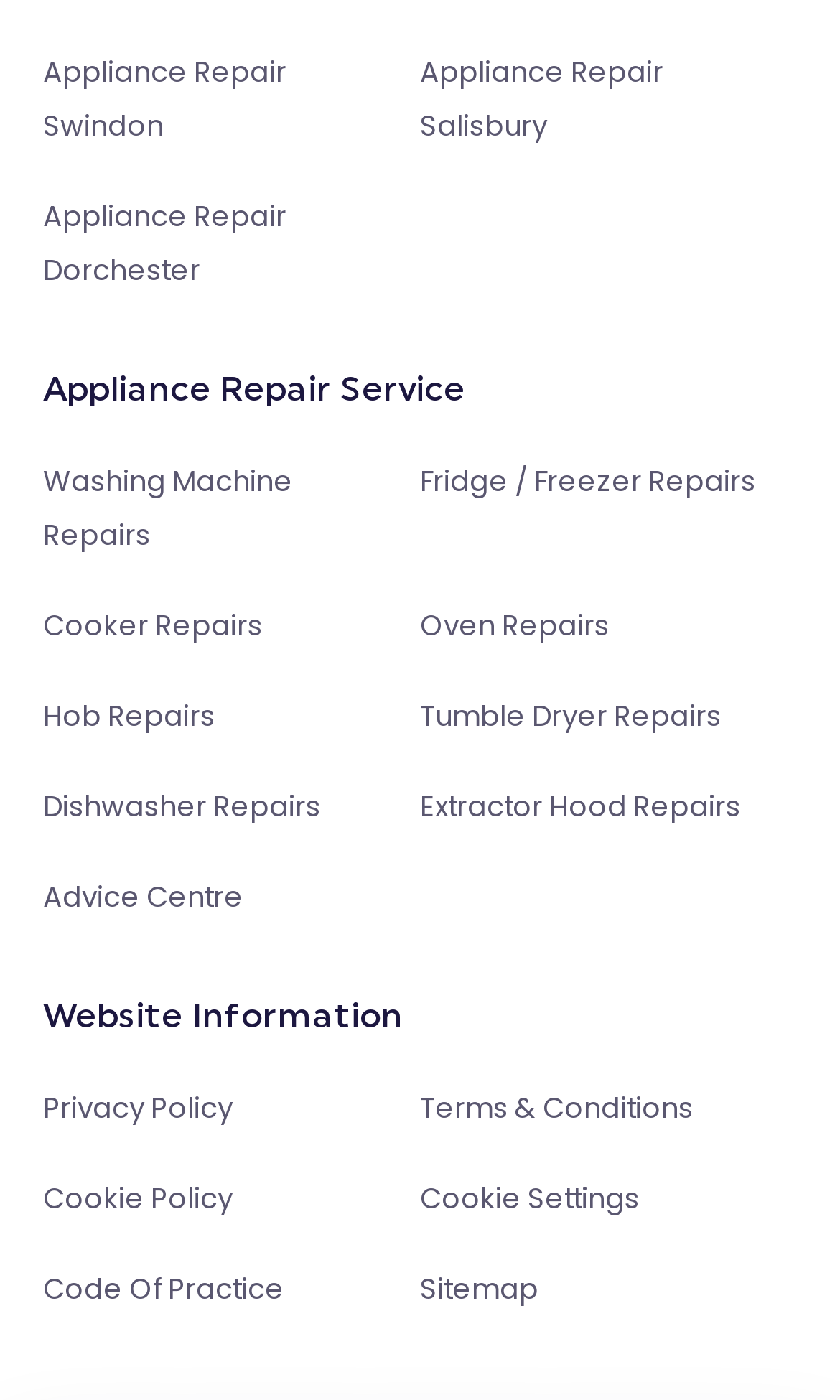Refer to the image and provide an in-depth answer to the question: 
How many types of appliances can be repaired?

I counted the number of appliance types that can be repaired, including washing machines, fridges, cookers, ovens, hobs, tumble dryers, dishwashers, and extractor hoods, and found a total of 9 types of appliances.